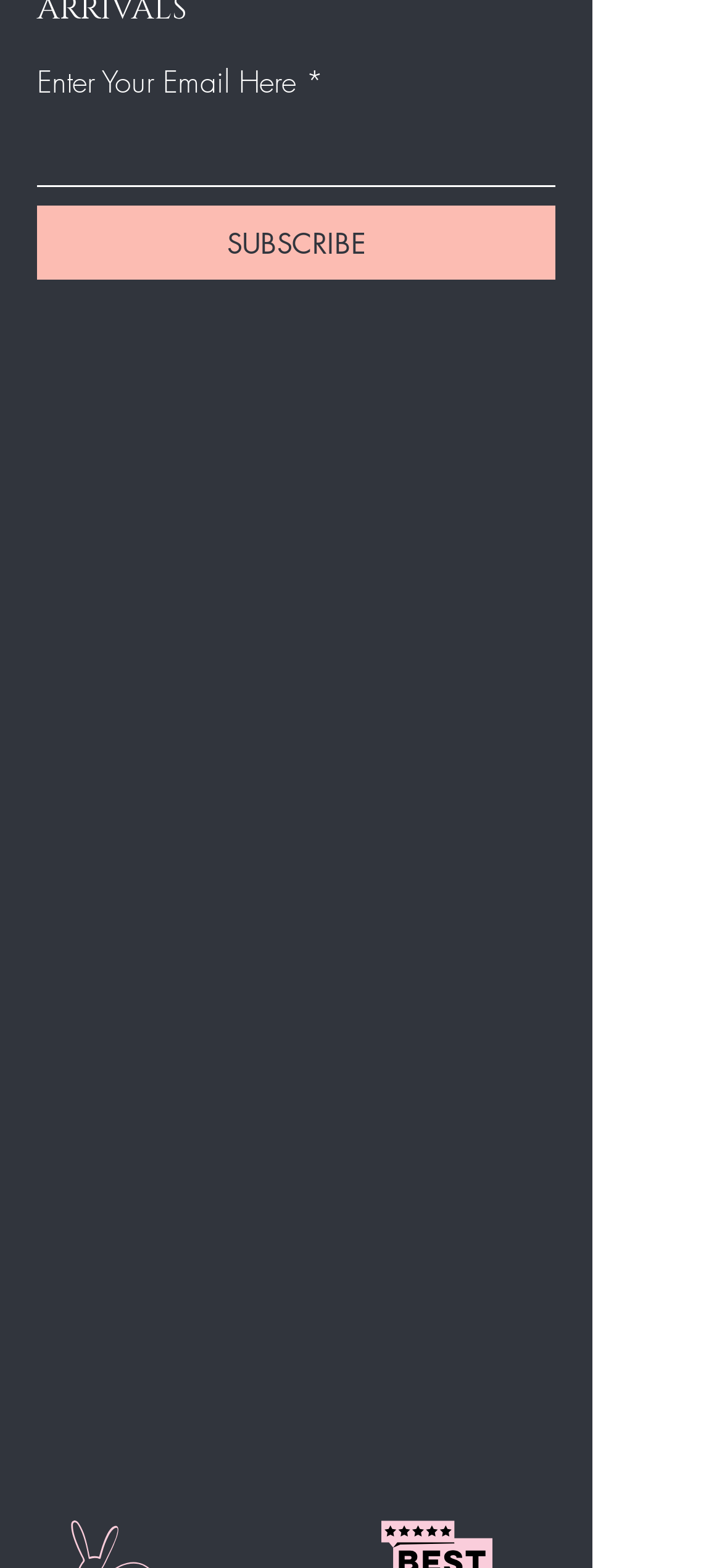Please identify the bounding box coordinates of the element that needs to be clicked to perform the following instruction: "Subscribe to newsletter".

[0.051, 0.131, 0.769, 0.178]